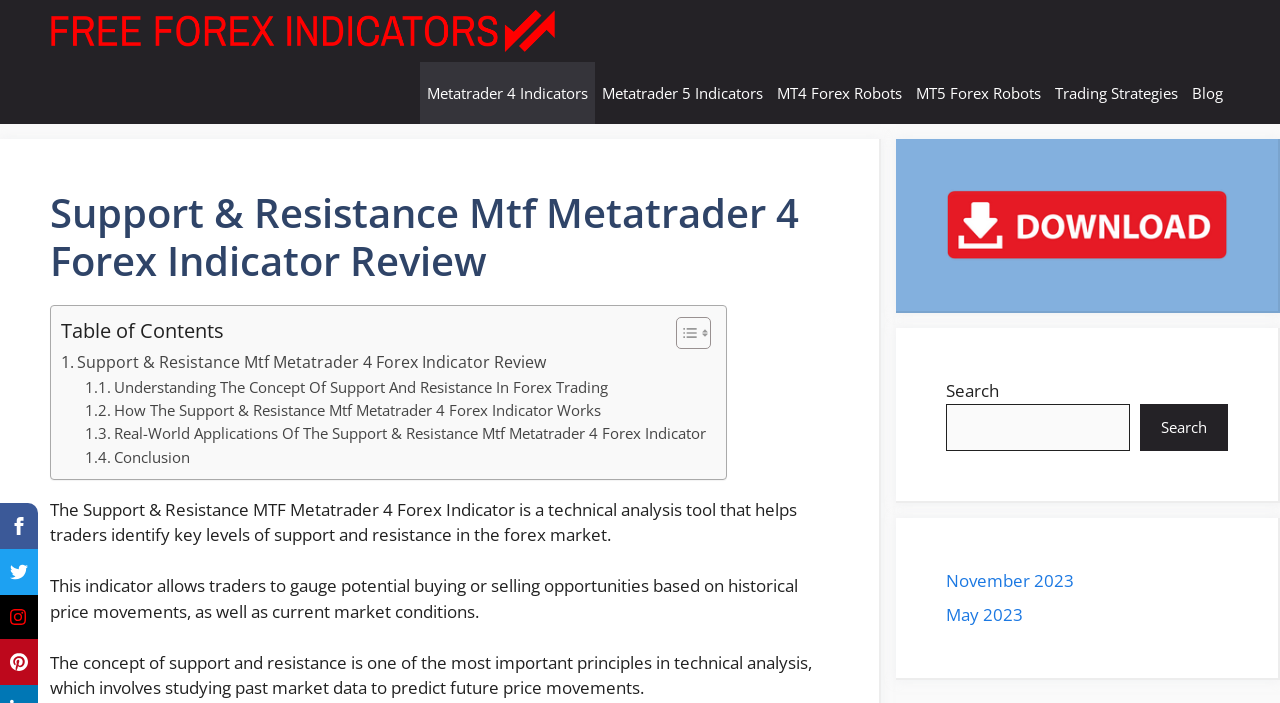Given the description "Conclusion", provide the bounding box coordinates of the corresponding UI element.

[0.067, 0.634, 0.149, 0.667]